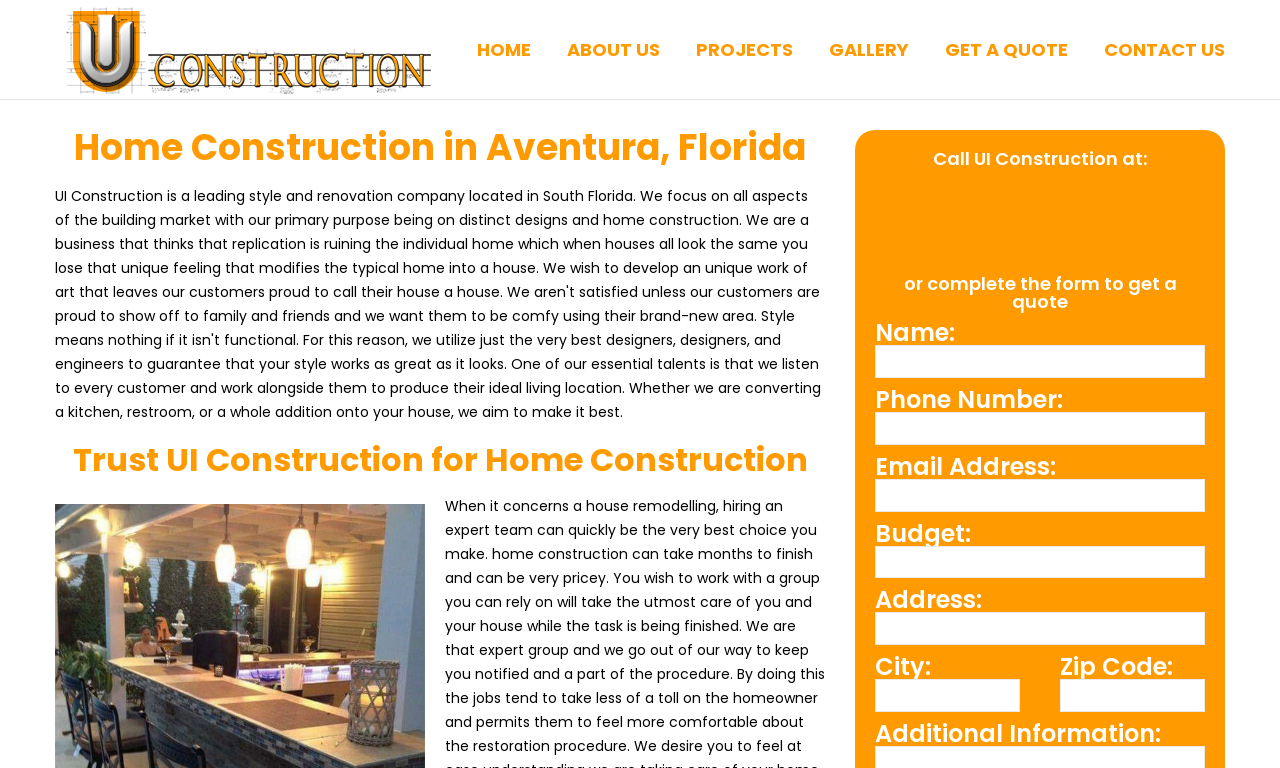Please provide a one-word or short phrase answer to the question:
What is the phone number to contact UI Construction?

(954) 526-4711